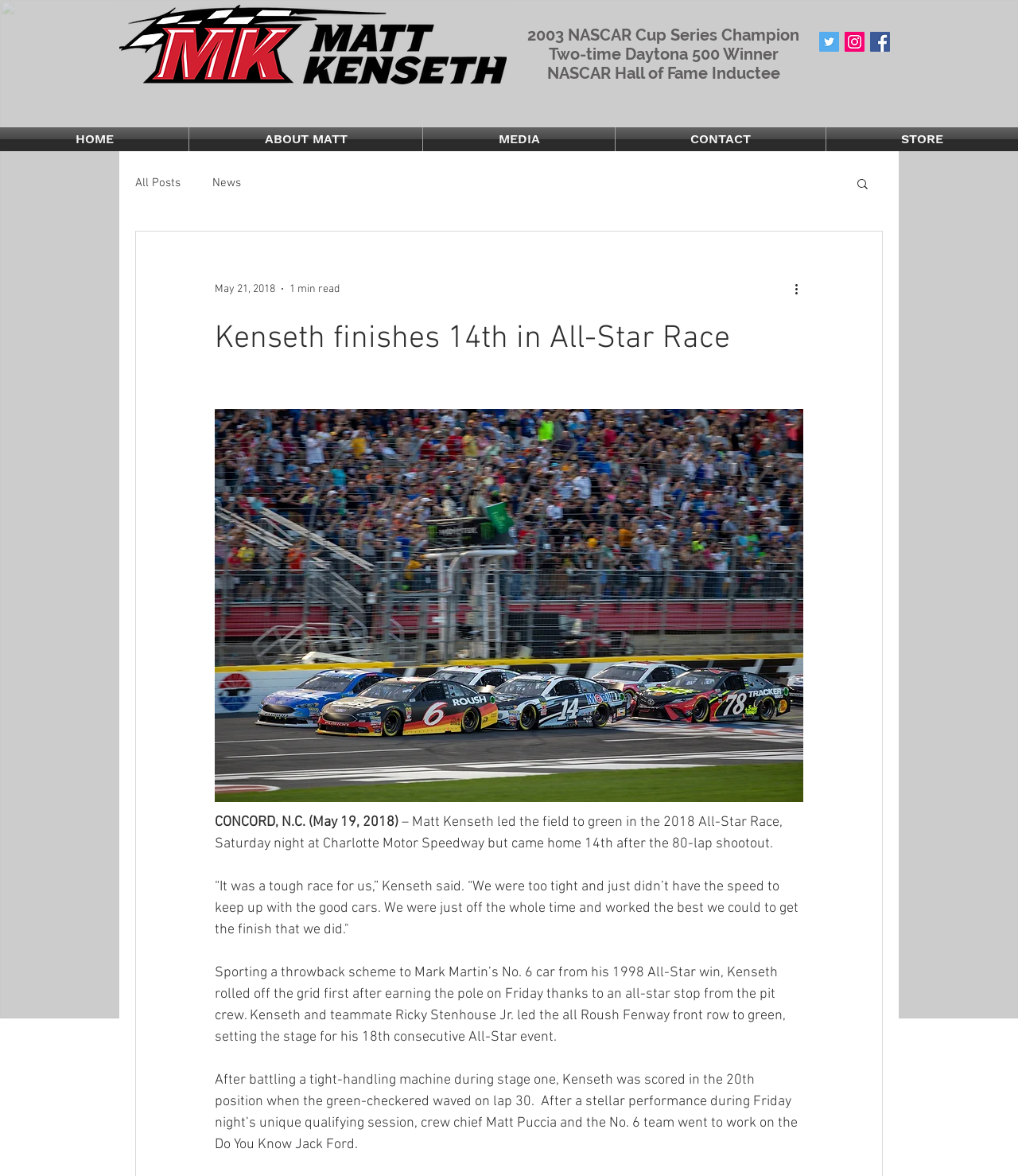Please specify the bounding box coordinates of the clickable region to carry out the following instruction: "Read the NEWS". The coordinates should be four float numbers between 0 and 1, in the format [left, top, right, bottom].

[0.209, 0.15, 0.237, 0.162]